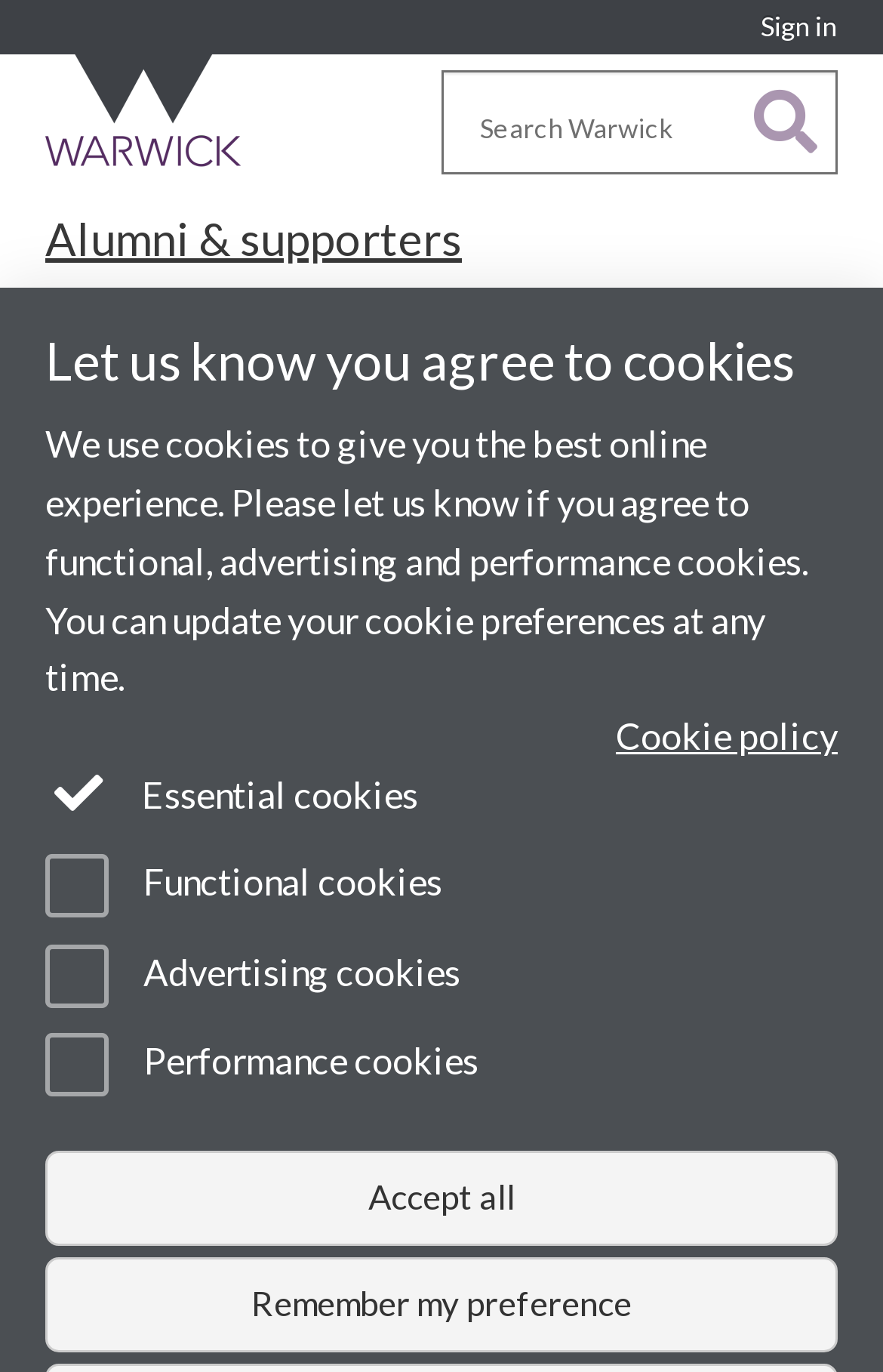Answer the following query concisely with a single word or phrase:
What is the purpose of the search box?

Search Warwick